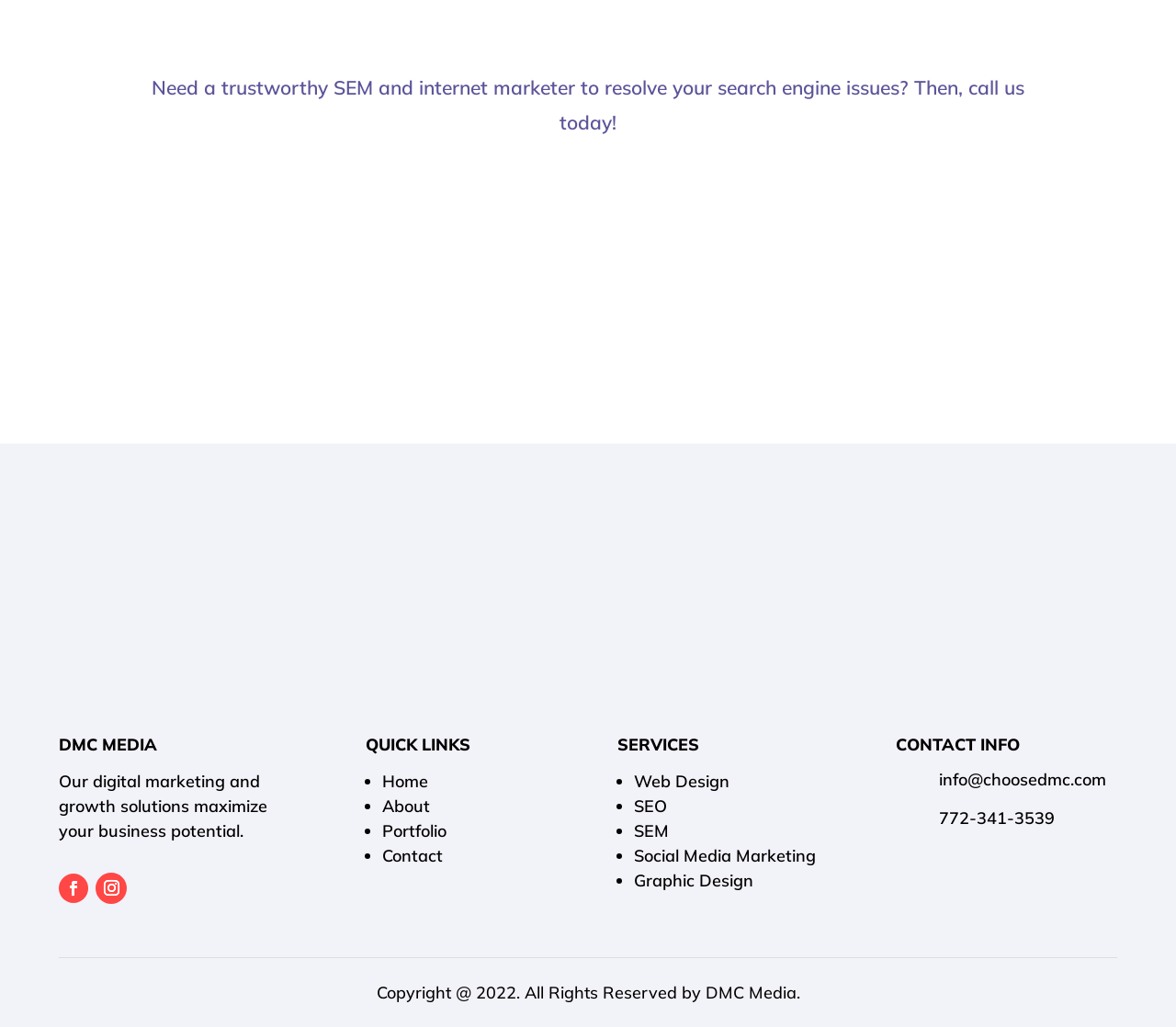Determine the bounding box coordinates of the clickable region to carry out the instruction: "Call the phone number".

[0.799, 0.787, 0.897, 0.807]